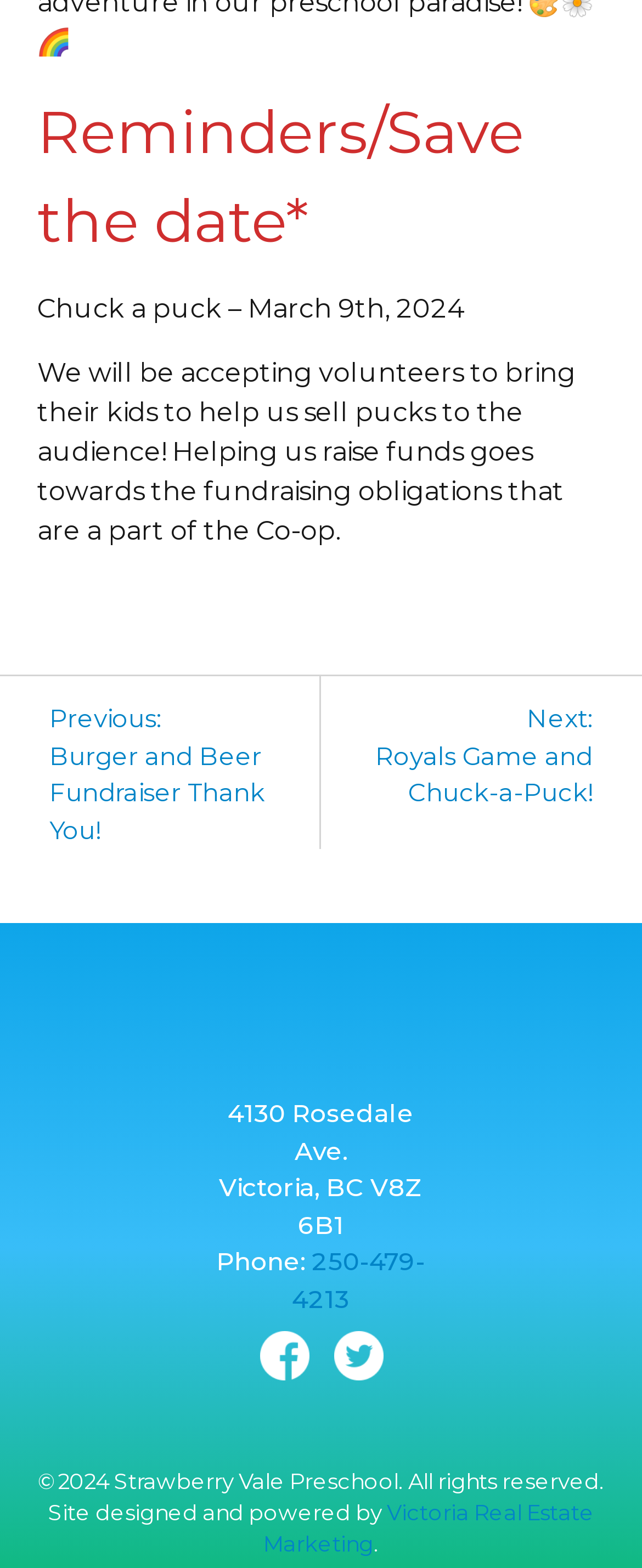Who designed and powered the website?
Using the image as a reference, answer the question with a short word or phrase.

Victoria Real Estate Marketing